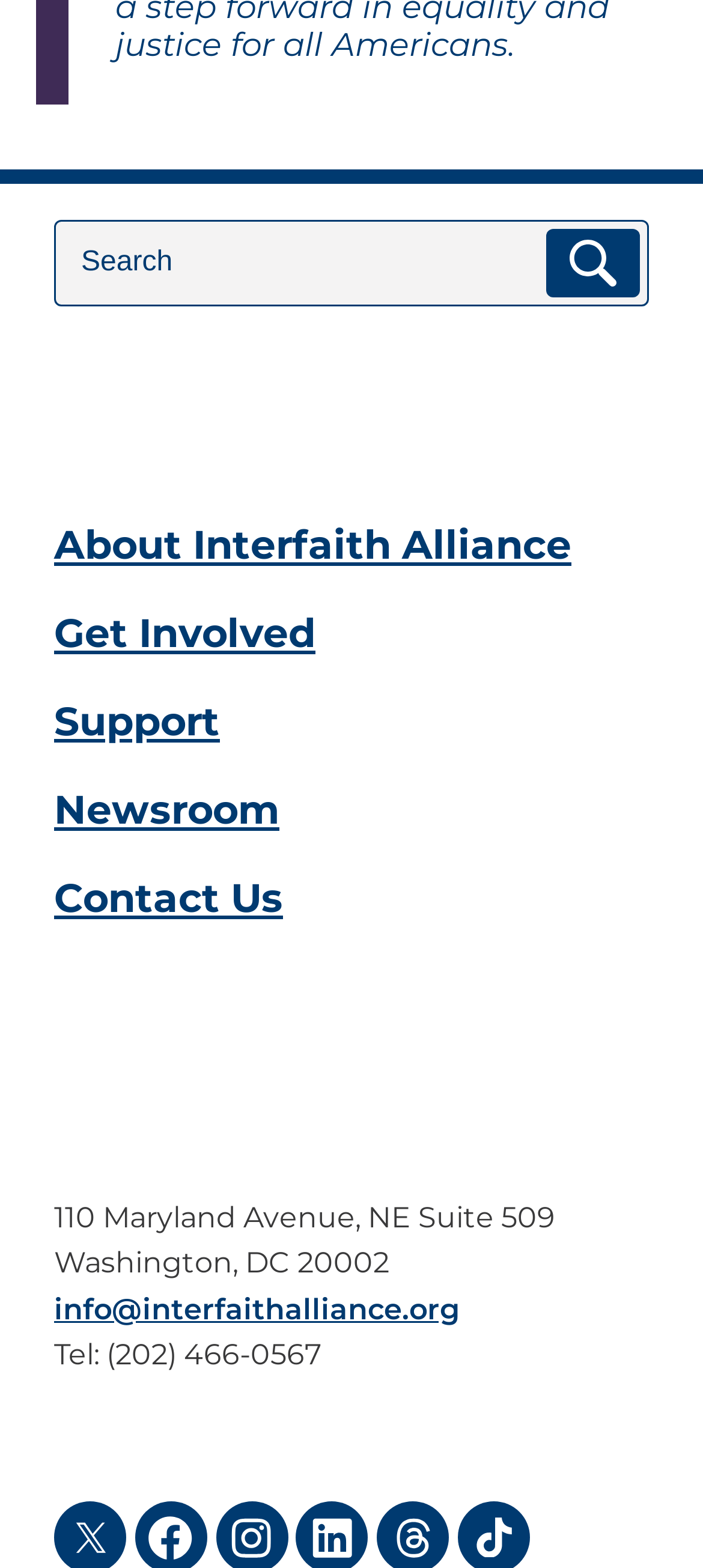Please locate the bounding box coordinates of the element that should be clicked to achieve the given instruction: "search for something".

[0.077, 0.141, 0.923, 0.196]